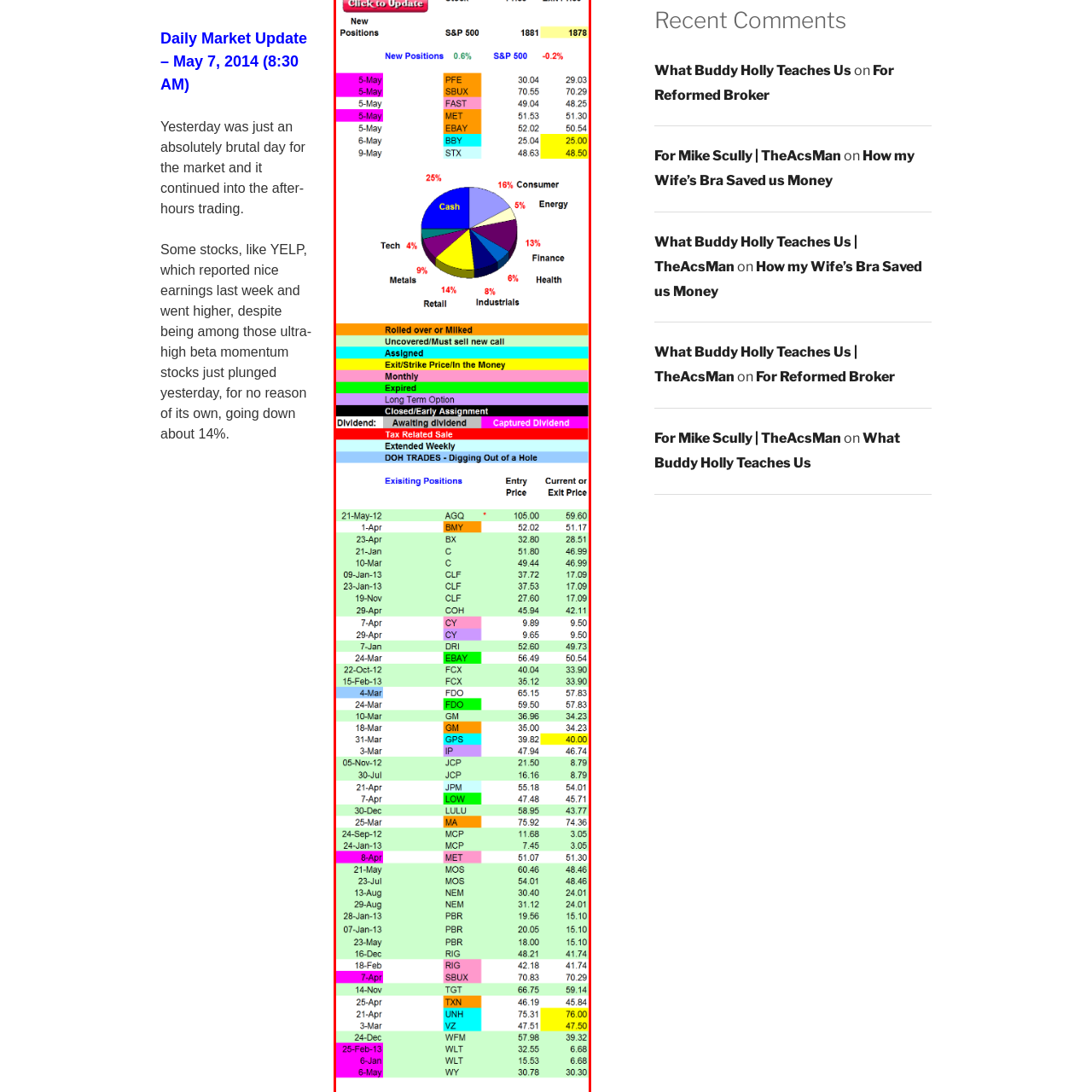Describe in detail the contents of the image highlighted within the red box.

The image displays a market update for May 9, 2014, primarily focused on stock performance and investment positions. A pie chart illustrates the distribution of assets among various sectors: 25% in cash, 16% in consumer stocks, and smaller percentages allocated to energy, finance, tech, metals, and retail sectors. Accompanying the chart, a detailed table lists new positions and existing positions in various stocks, including their entry and current exit prices. Notable entries include PFE, SBUX, FAST, and eBay. The overall context provides insights into market trends, emphasizing both new acquisitions and current evaluations of stock performance during a notably volatile trading period.